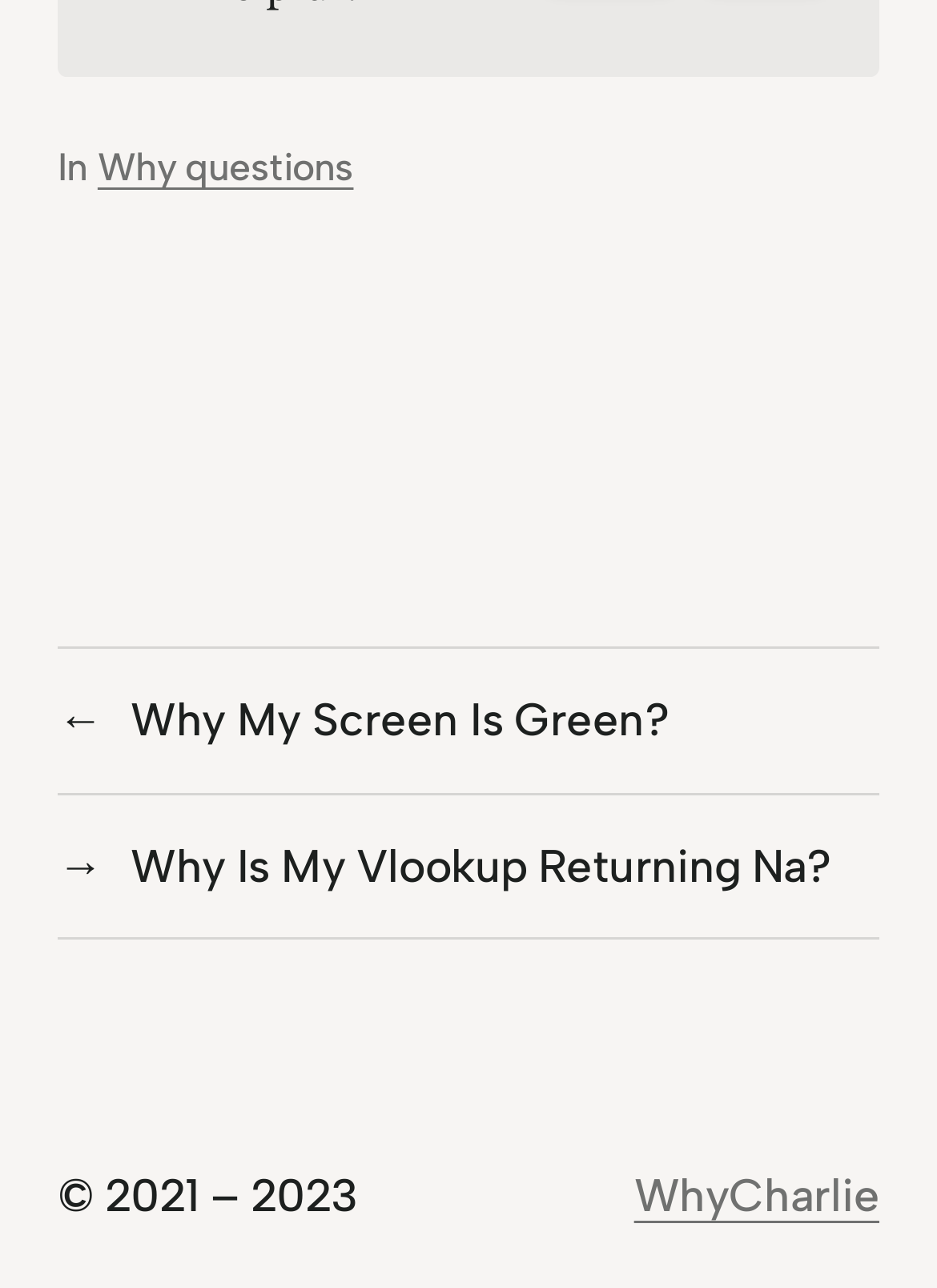What is the name of the website?
Refer to the screenshot and answer in one word or phrase.

WhyCharlie